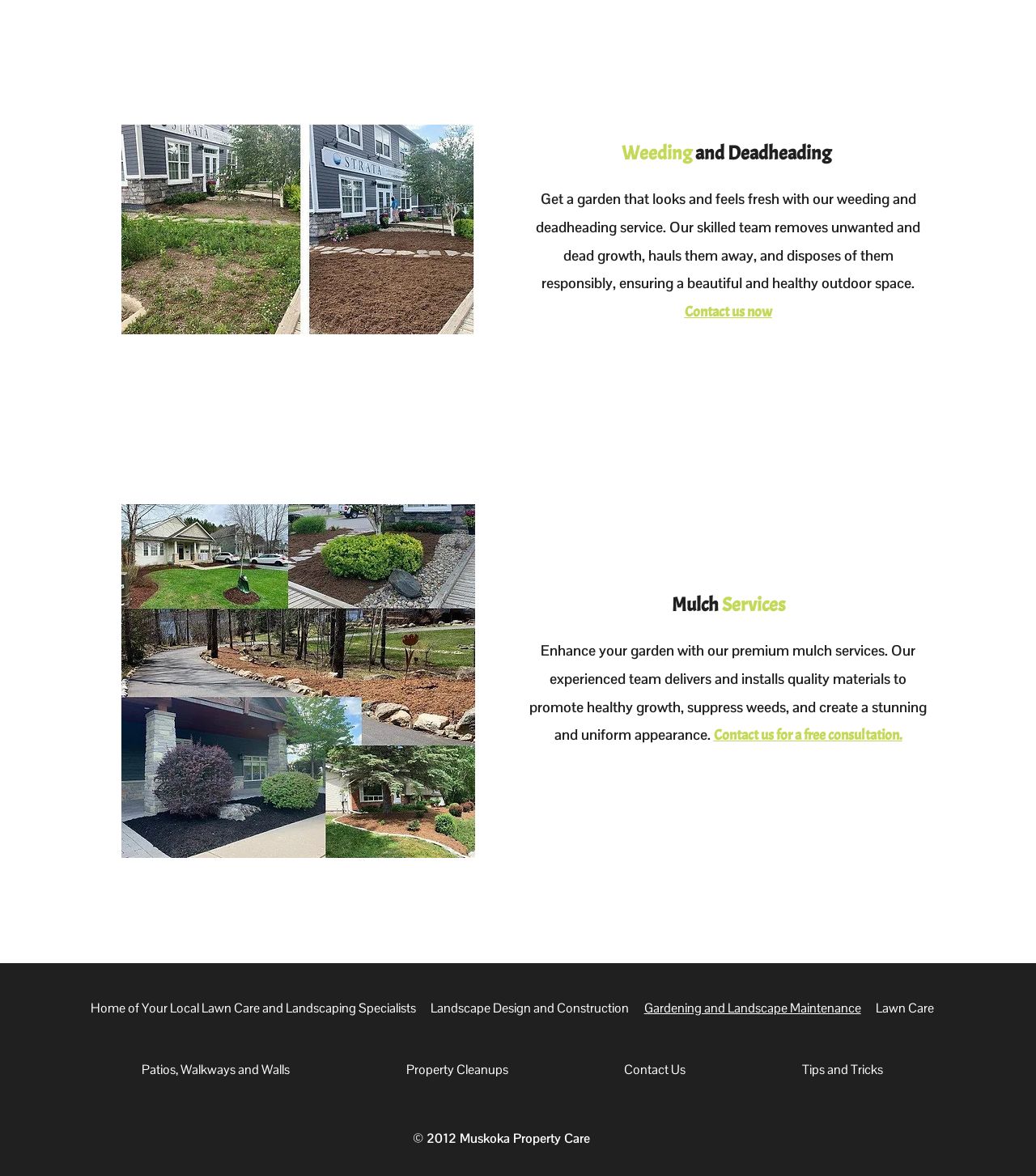Locate the bounding box of the UI element defined by this description: "Contact Us". The coordinates should be given as four float numbers between 0 and 1, formatted as [left, top, right, bottom].

[0.546, 0.883, 0.718, 0.935]